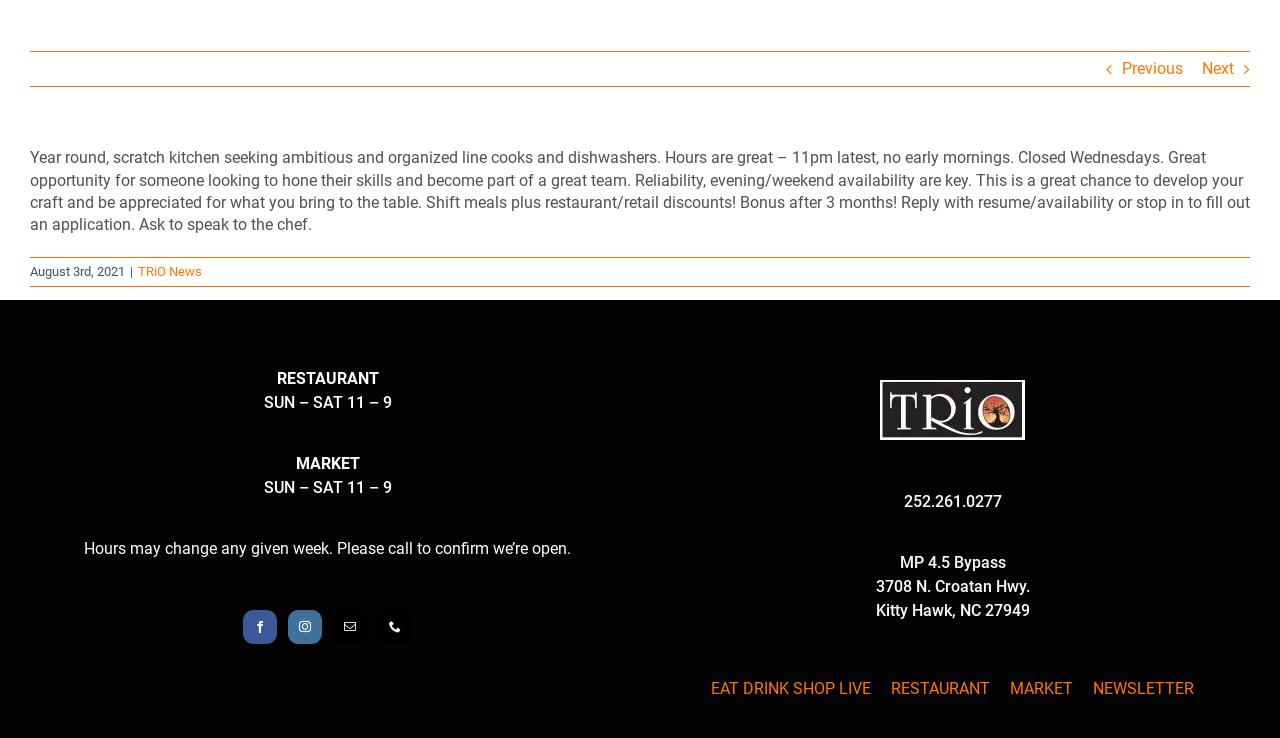What type of job is being advertised?
Use the image to answer the question with a single word or phrase.

Line cooks and dishwashers